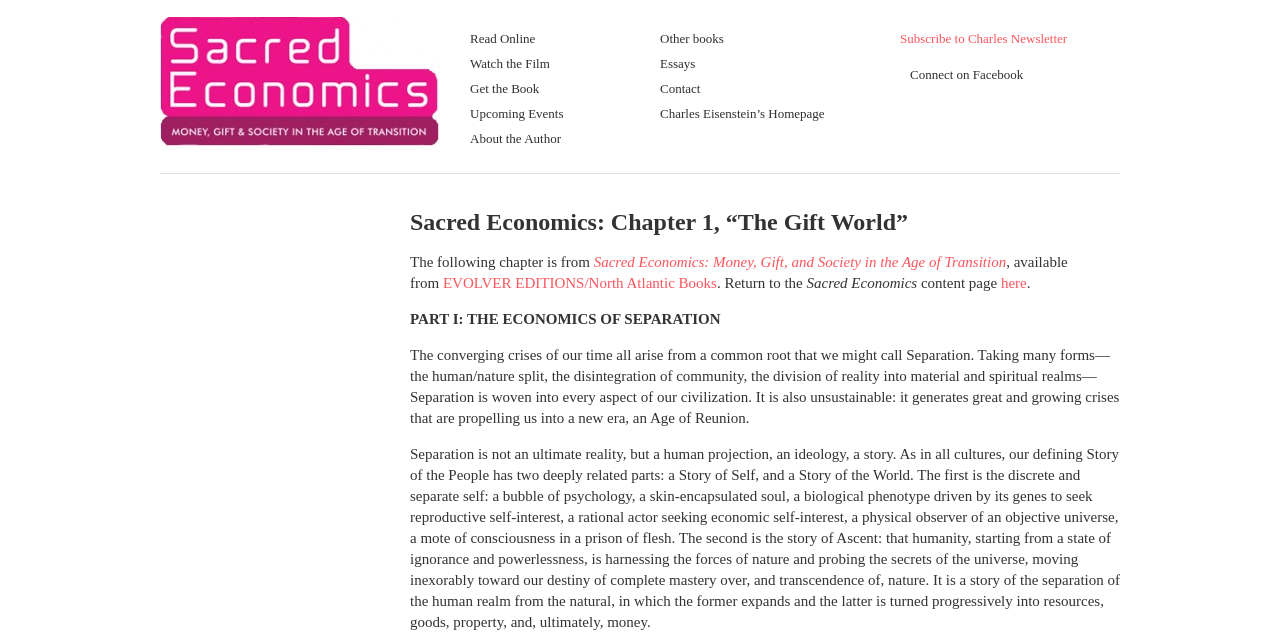Could you specify the bounding box coordinates for the clickable section to complete the following instruction: "Watch the film adaptation"?

[0.367, 0.087, 0.43, 0.111]